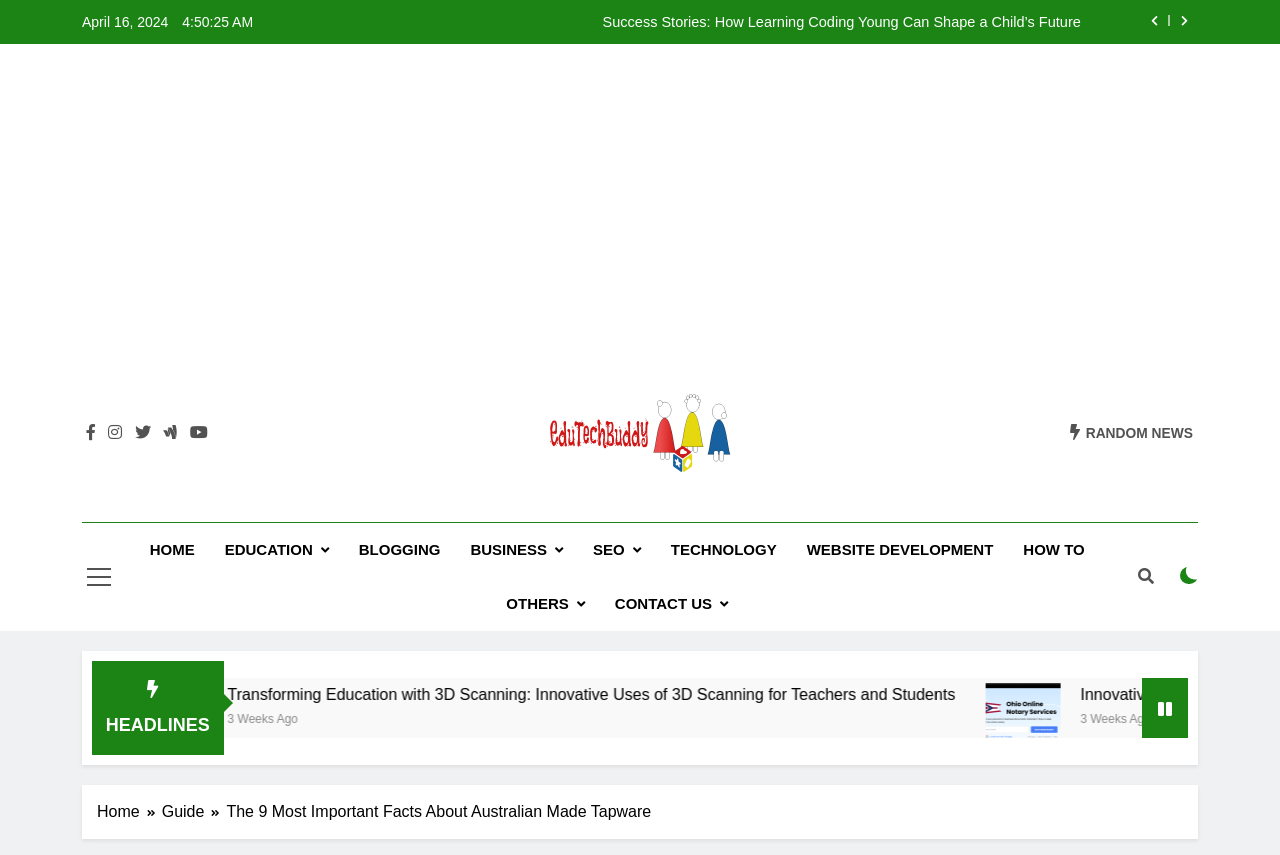Find the bounding box coordinates of the clickable area that will achieve the following instruction: "Visit the Education Technology Information Buddy website".

[0.422, 0.449, 0.578, 0.564]